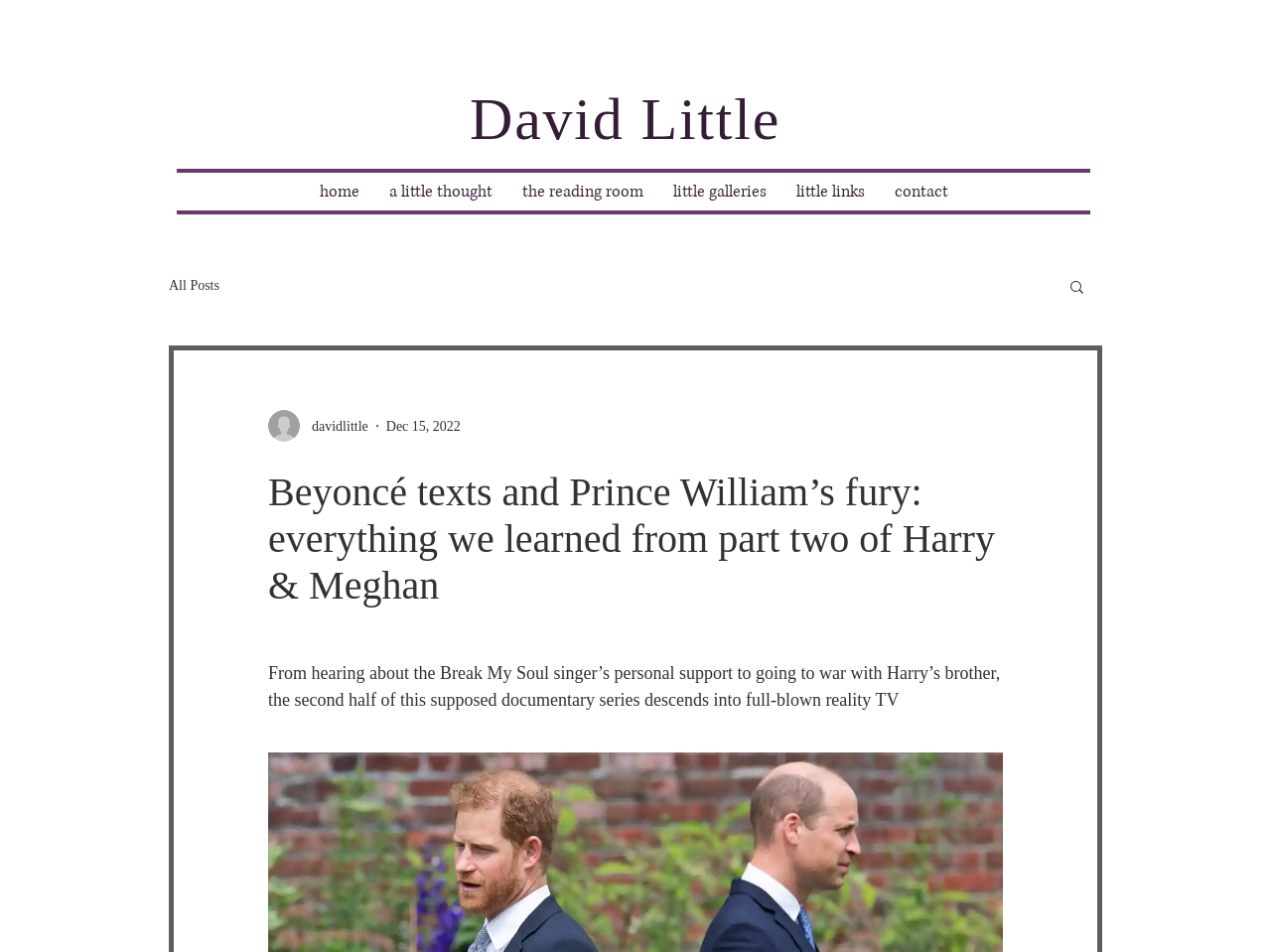Generate a thorough caption that explains the contents of the webpage.

The webpage appears to be a blog post or article about a documentary series, specifically the second part of "Harry & Meghan". The title of the article is "Beyoncé texts and Prince William’s fury: everything we learned from part two of Harry & Meghan", which is prominently displayed at the top of the page.

At the top left of the page, there is a heading with the author's name, "David Little". Below this, there is a navigation menu with links to different sections of the website, including "home", "a little thought", "the reading room", "little galleries", "little links", and "contact". 

To the right of the navigation menu, there is another navigation menu with a link to the "blog" section, which has a sub-link to "All Posts". Next to this, there is a search button with a magnifying glass icon.

Below the navigation menus, there is a section with the writer's picture, accompanied by the text "Writer's picture davidlittle" and the date "Dec 15, 2022". 

The main content of the article begins below this section, with a heading that repeats the title of the article. The article text starts with the sentence "From hearing about the Break My Soul singer’s personal support to going to war with Harry’s brother, the second half of this supposed documentary series descends into full-blown reality TV".